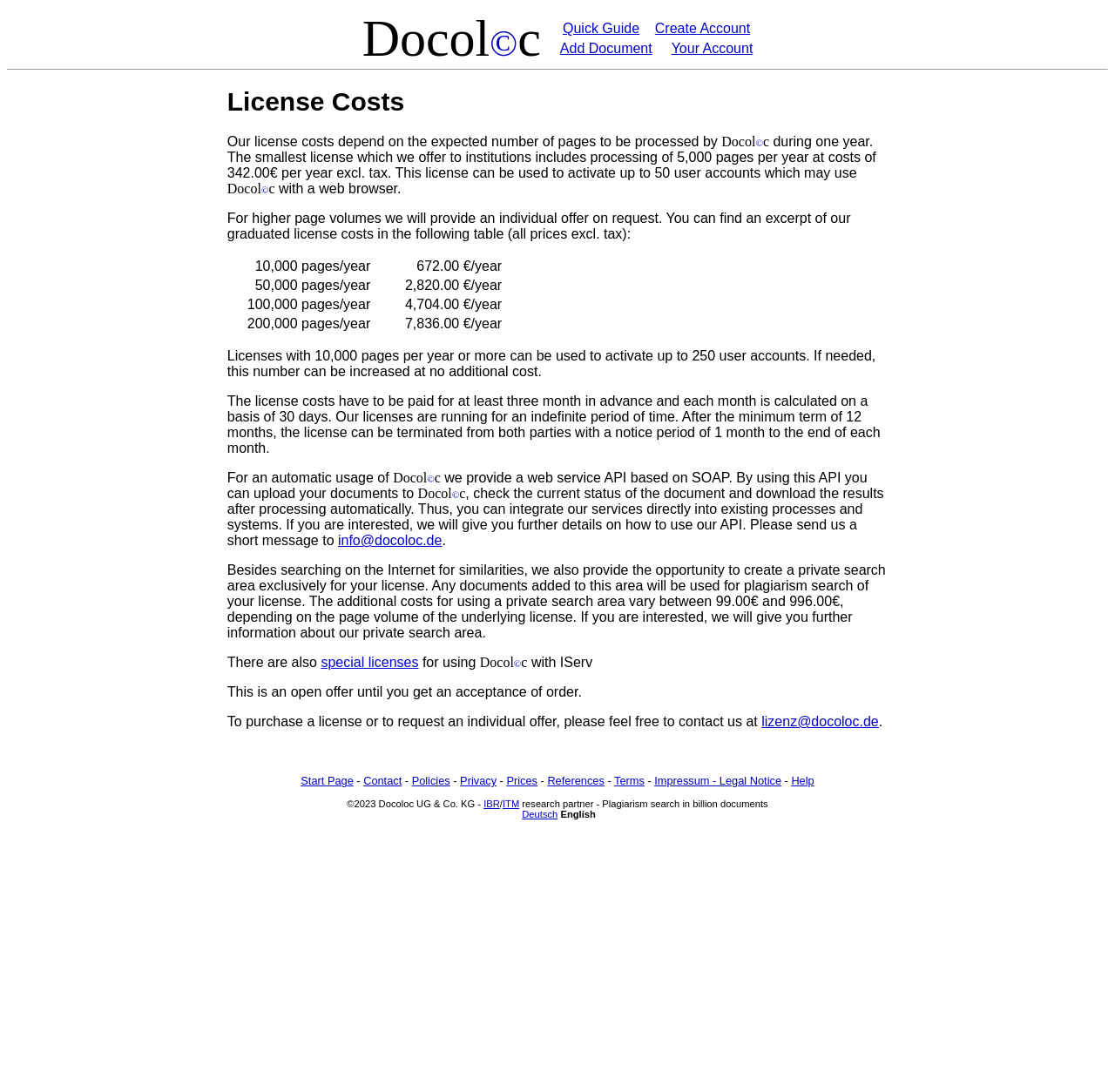Please specify the bounding box coordinates in the format (top-left x, top-left y, bottom-right x, bottom-right y), with values ranging from 0 to 1. Identify the bounding box for the UI component described as follows: Start Page

[0.27, 0.709, 0.317, 0.721]